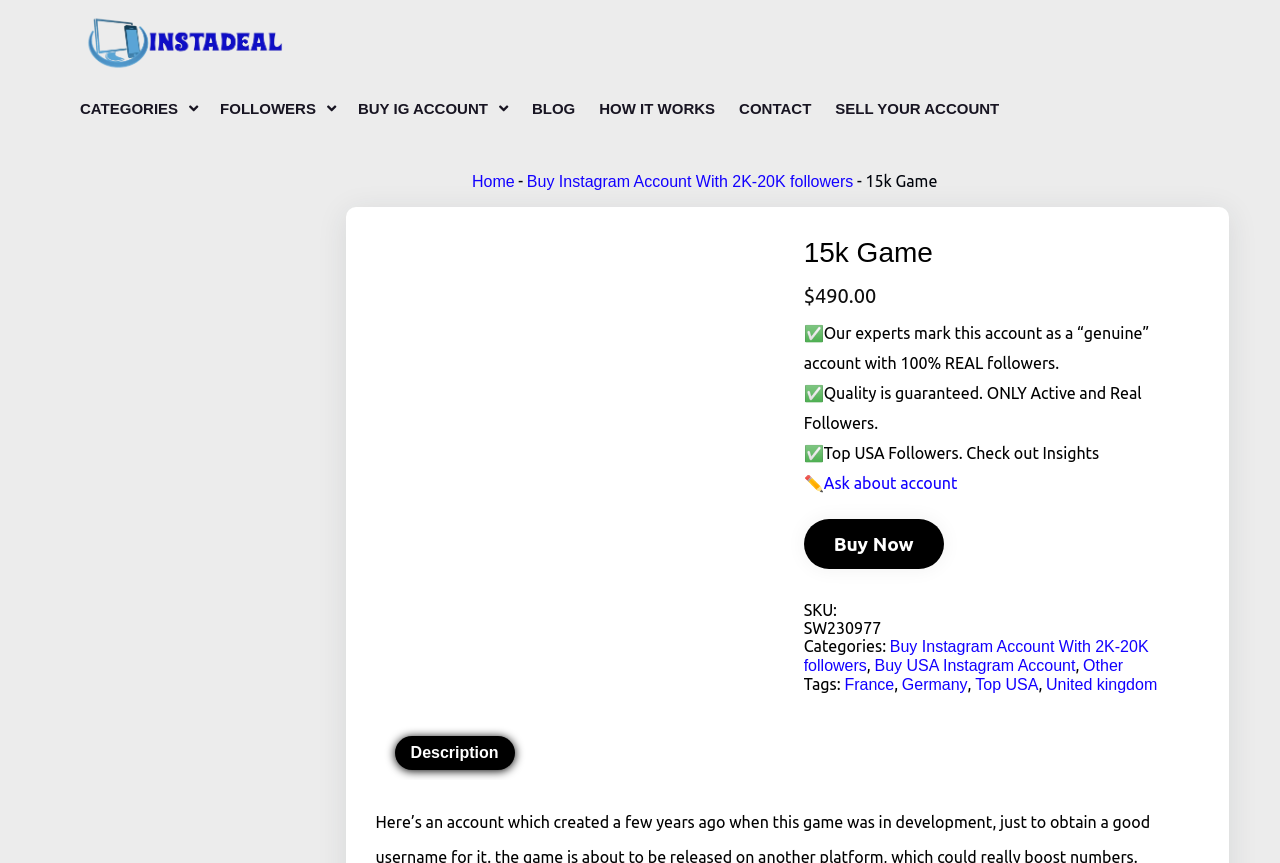Locate the UI element that matches the description Buy USA Instagram Account in the webpage screenshot. Return the bounding box coordinates in the format (top-left x, top-left y, bottom-right x, bottom-right y), with values ranging from 0 to 1.

[0.683, 0.761, 0.84, 0.78]